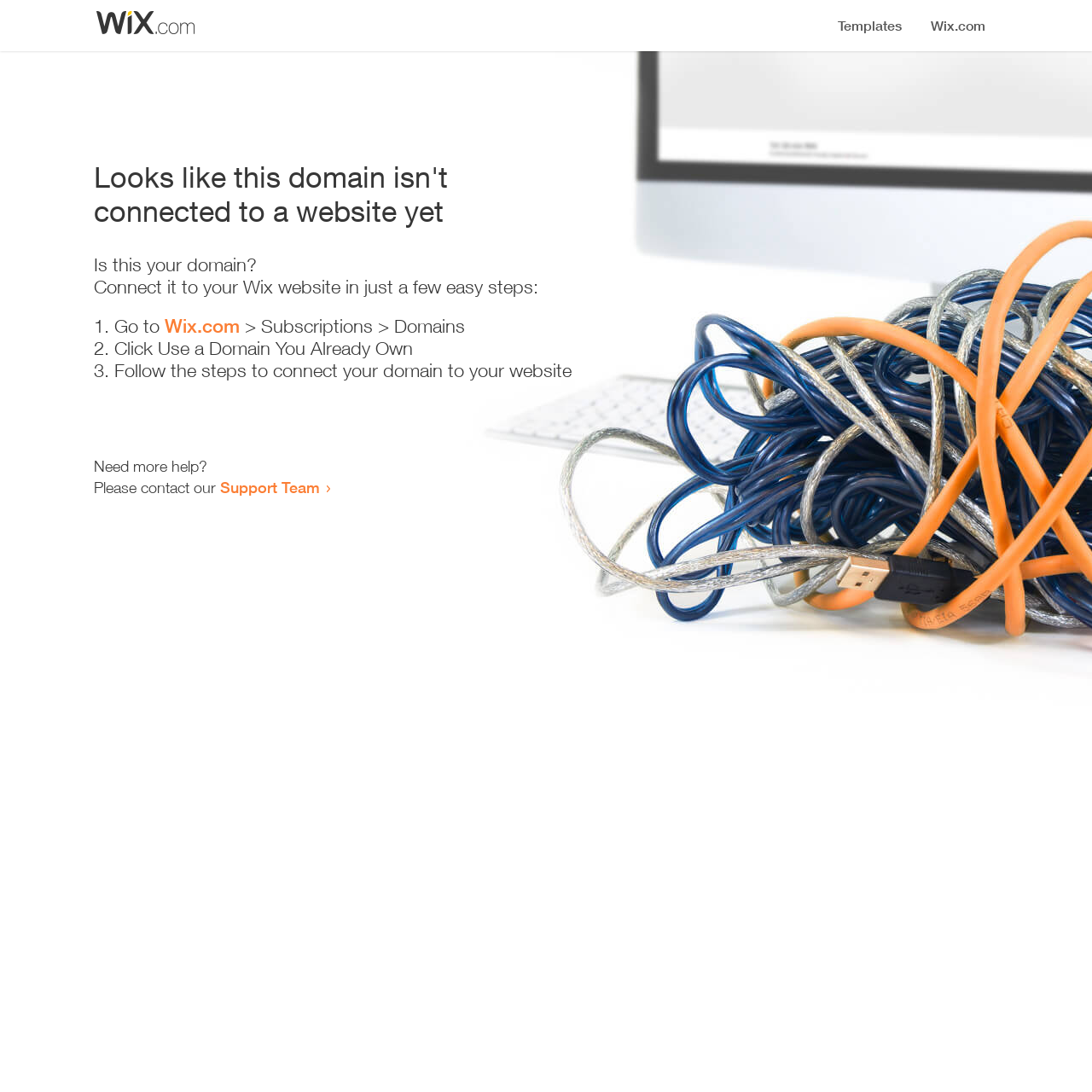Where can I get more help?
Answer the question in a detailed and comprehensive manner.

The webpage provides a link to the 'Support Team' for users who need more help, which is indicated by the text 'Need more help? Please contact our Support Team'.